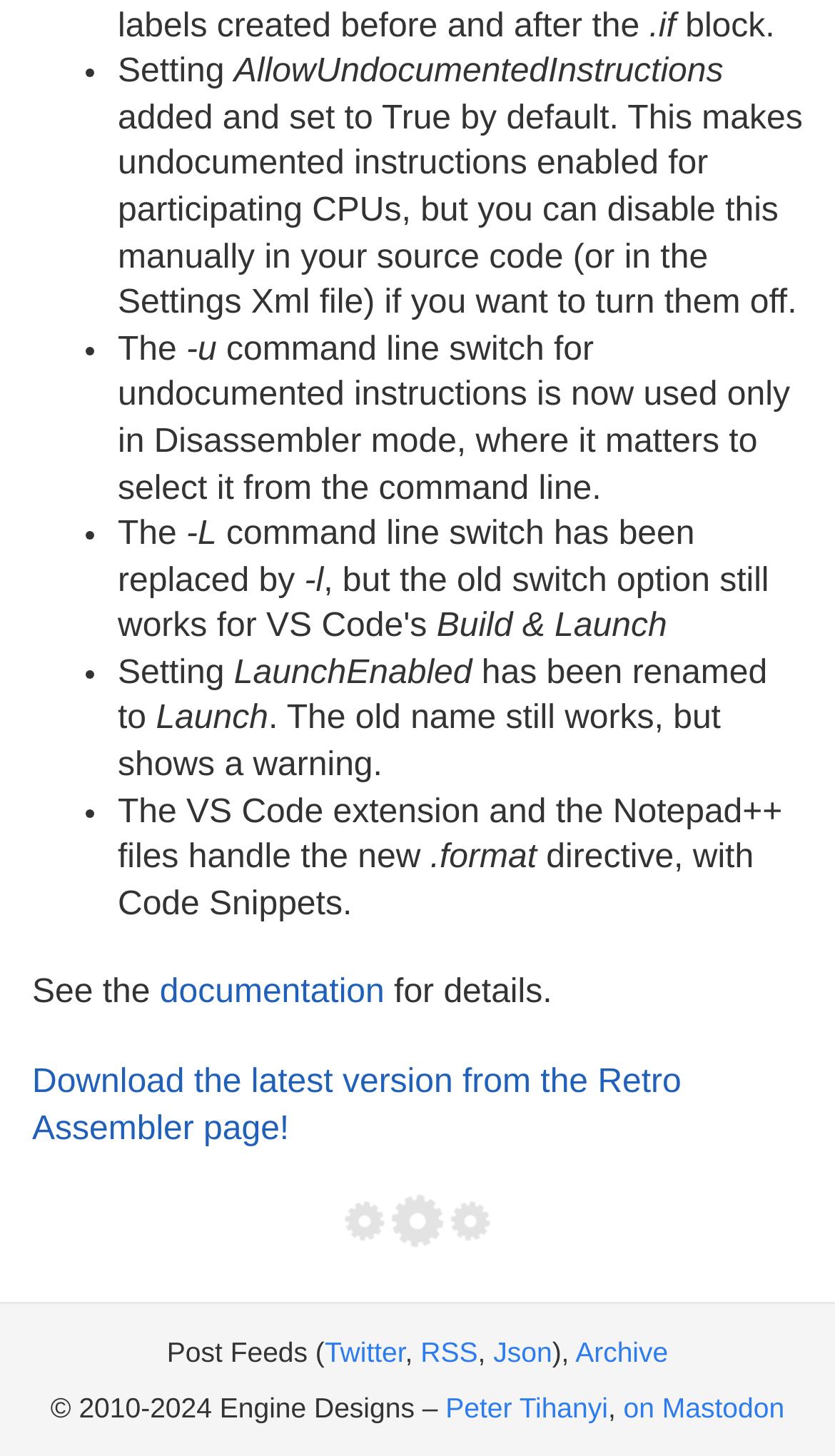Please specify the bounding box coordinates of the area that should be clicked to accomplish the following instruction: "Click the 'Peter Tihanyi' link". The coordinates should consist of four float numbers between 0 and 1, i.e., [left, top, right, bottom].

[0.534, 0.956, 0.728, 0.978]